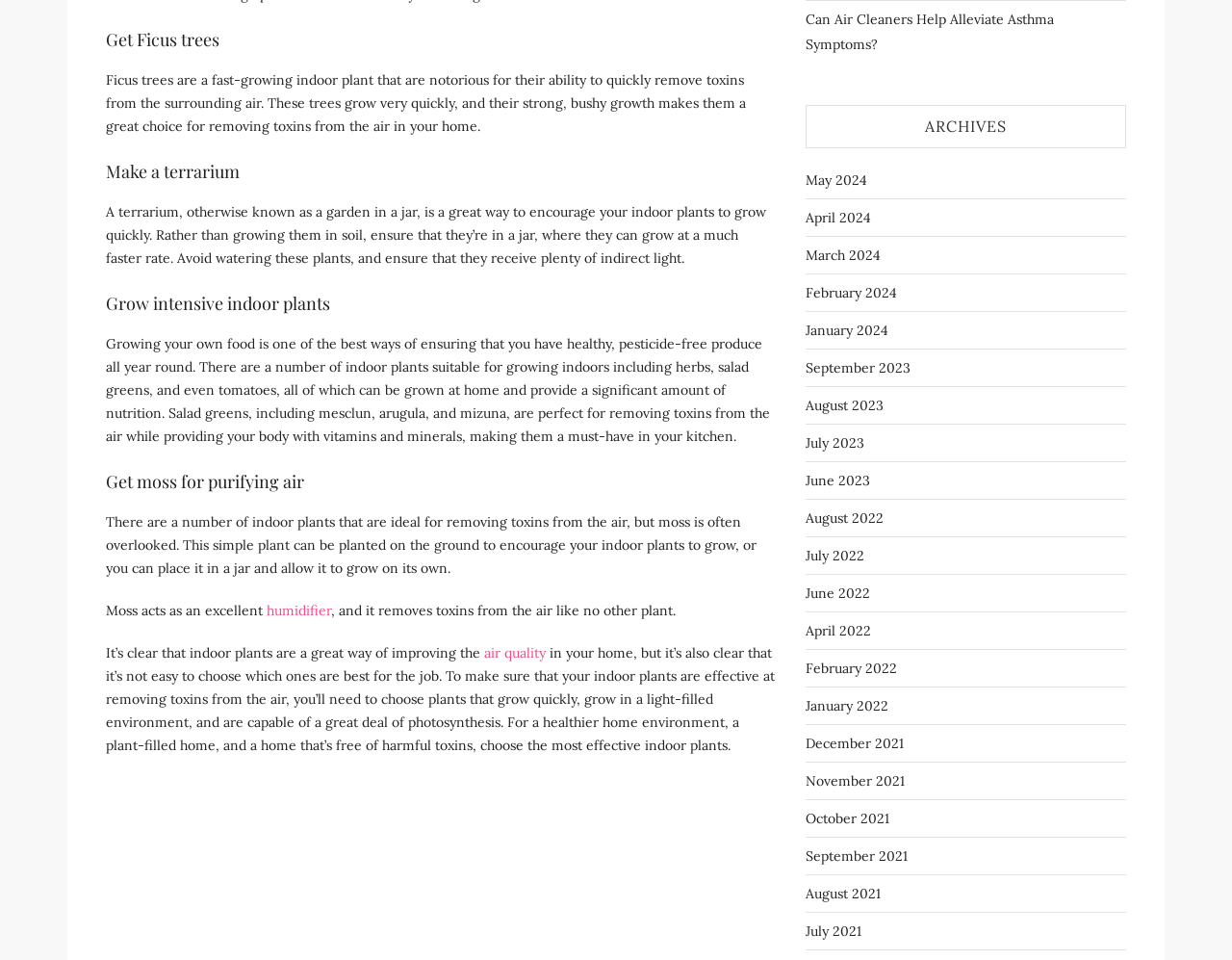For the element described, predict the bounding box coordinates as (top-left x, top-left y, bottom-right x, bottom-right y). All values should be between 0 and 1. Element description: June 2022

[0.654, 0.609, 0.706, 0.627]